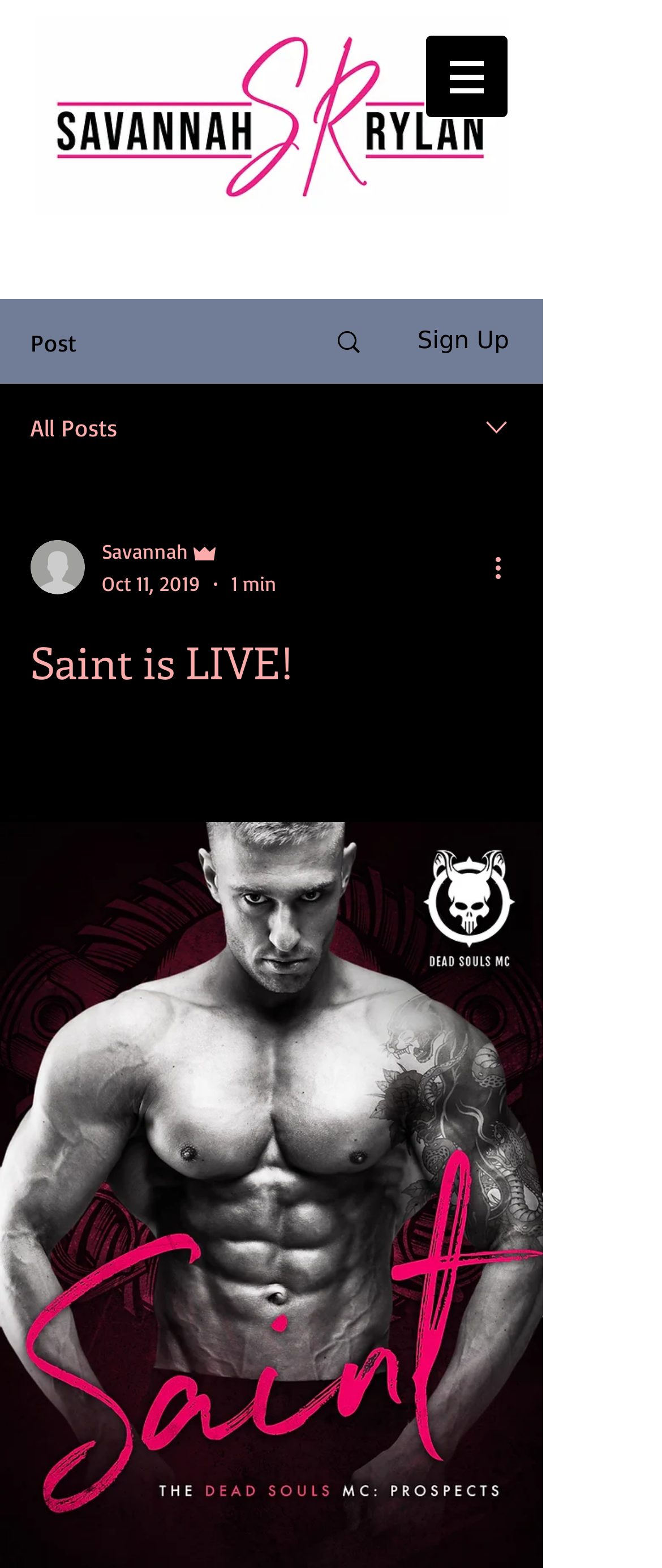What is the date of the post?
Based on the image content, provide your answer in one word or a short phrase.

Oct 11, 2019